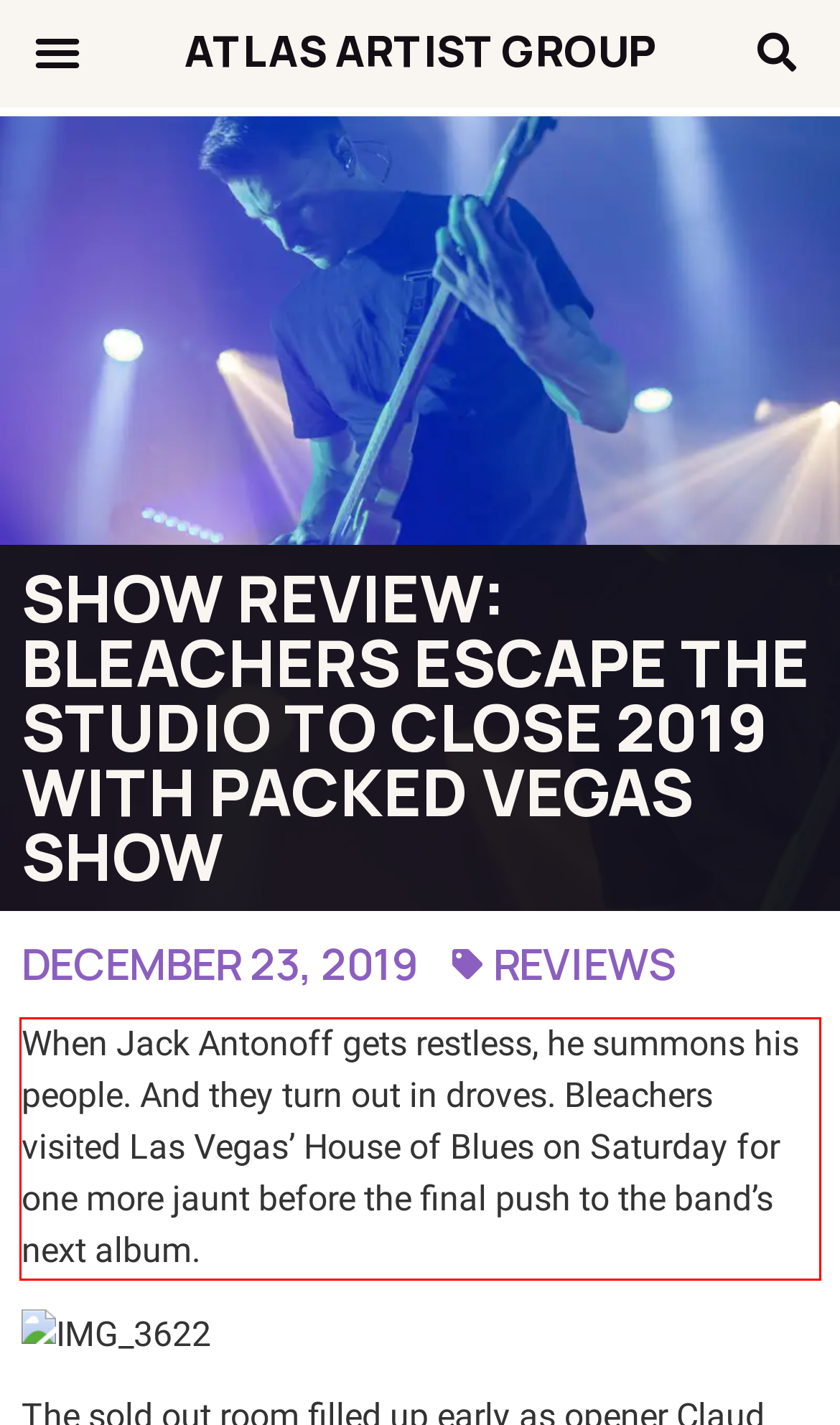Please analyze the screenshot of a webpage and extract the text content within the red bounding box using OCR.

When Jack Antonoff gets restless, he summons his people. And they turn out in droves. Bleachers visited Las Vegas’ House of Blues on Saturday for one more jaunt before the final push to the band’s next album.